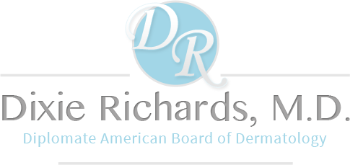Provide a single word or phrase to answer the given question: 
What is Dr. Dixie Richards' location of practice?

Los Angeles